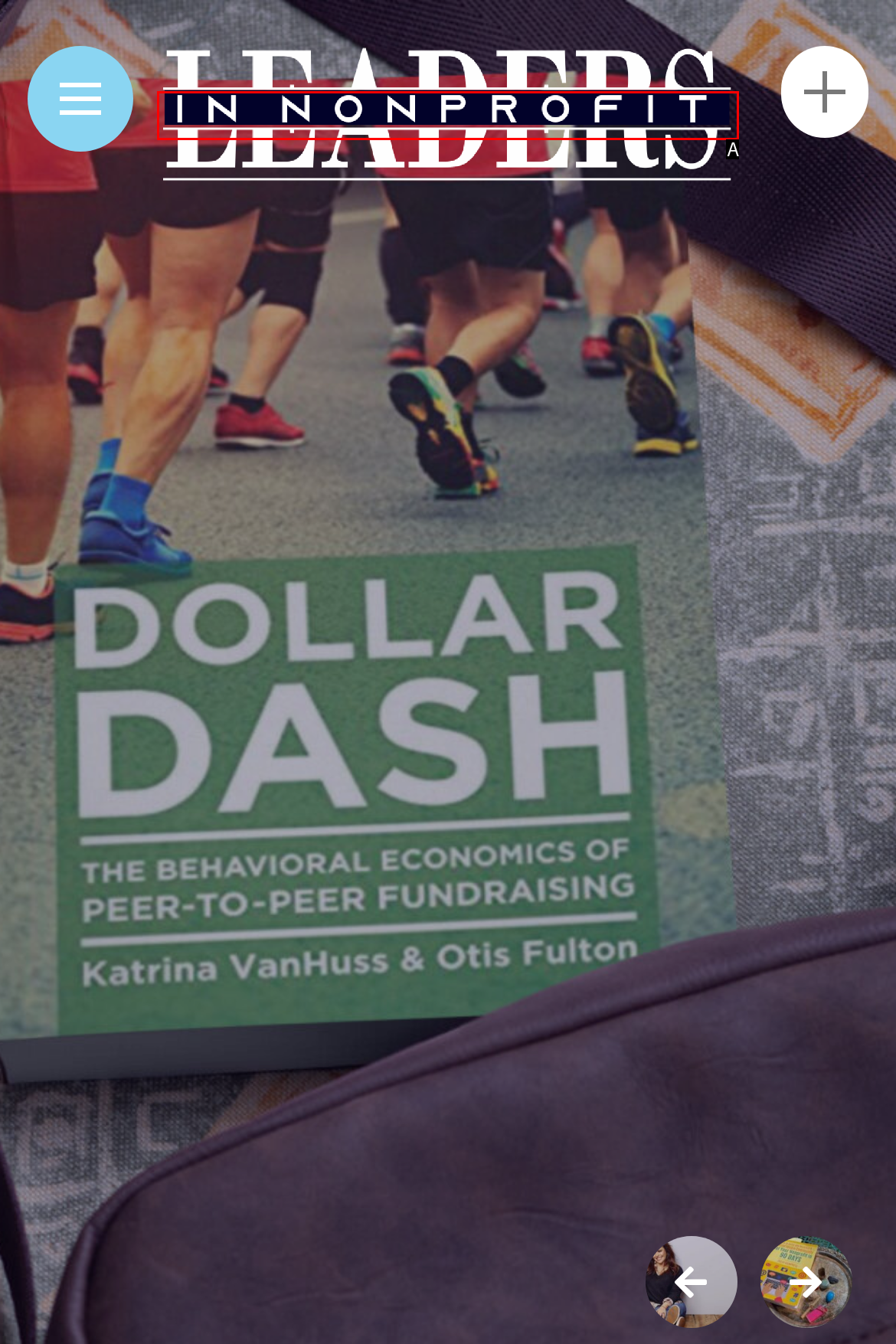Given the description: alt="Leaders in Nonprofit", select the HTML element that matches it best. Reply with the letter of the chosen option directly.

A